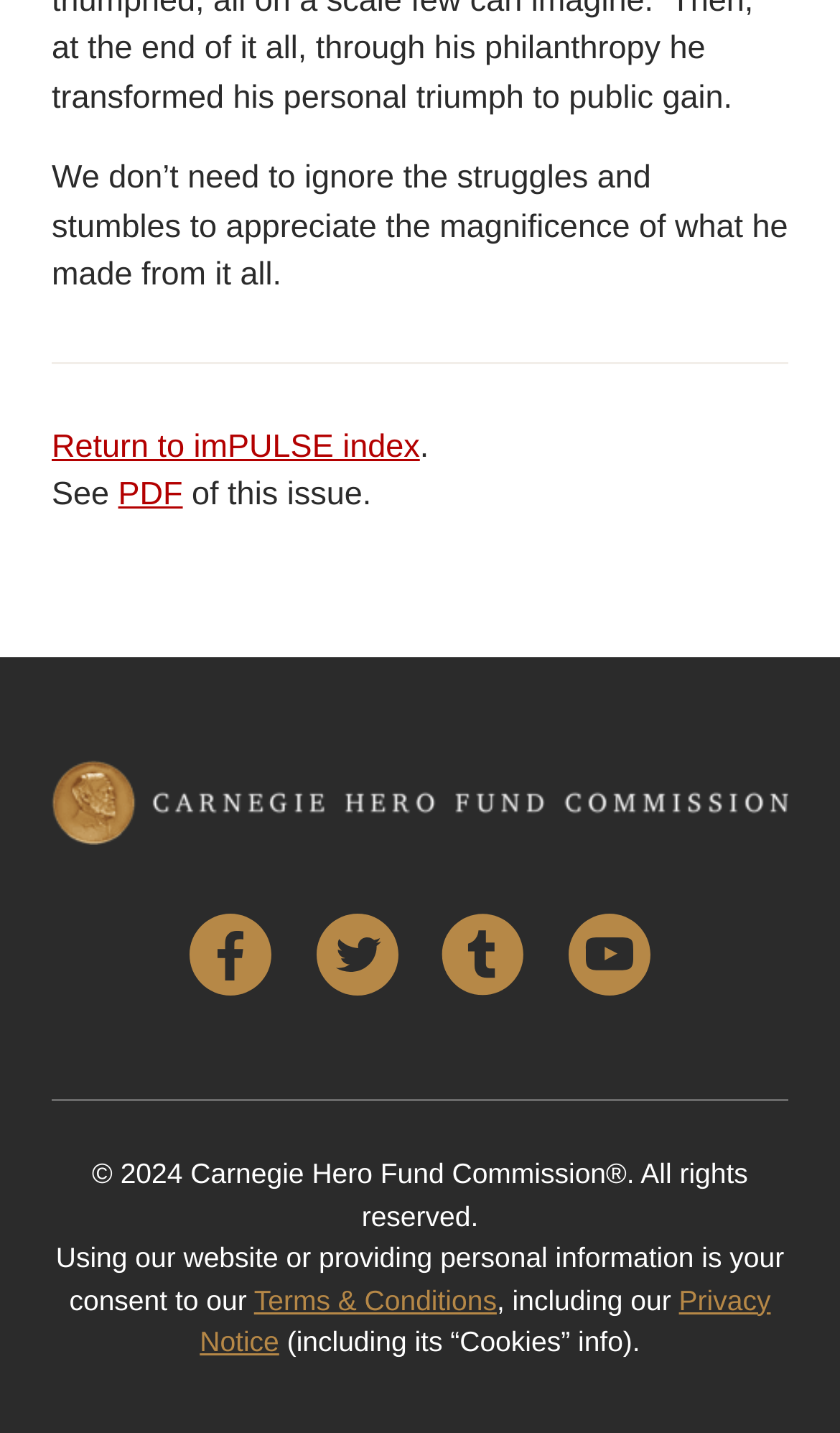What is the name of the social media platform with a bird logo?
Using the image, give a concise answer in the form of a single word or short phrase.

Twitter